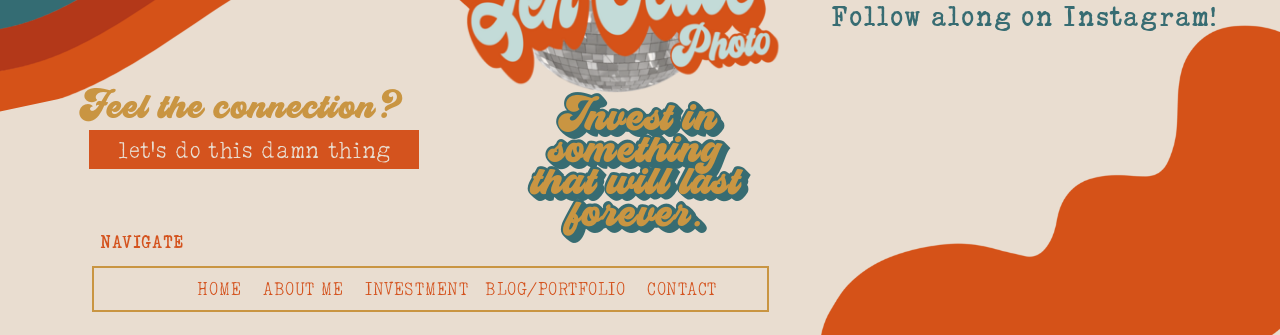Bounding box coordinates are specified in the format (top-left x, top-left y, bottom-right x, bottom-right y). All values are floating point numbers bounded between 0 and 1. Please provide the bounding box coordinate of the region this sentence describes: CONTACT

[0.506, 0.833, 0.56, 0.896]